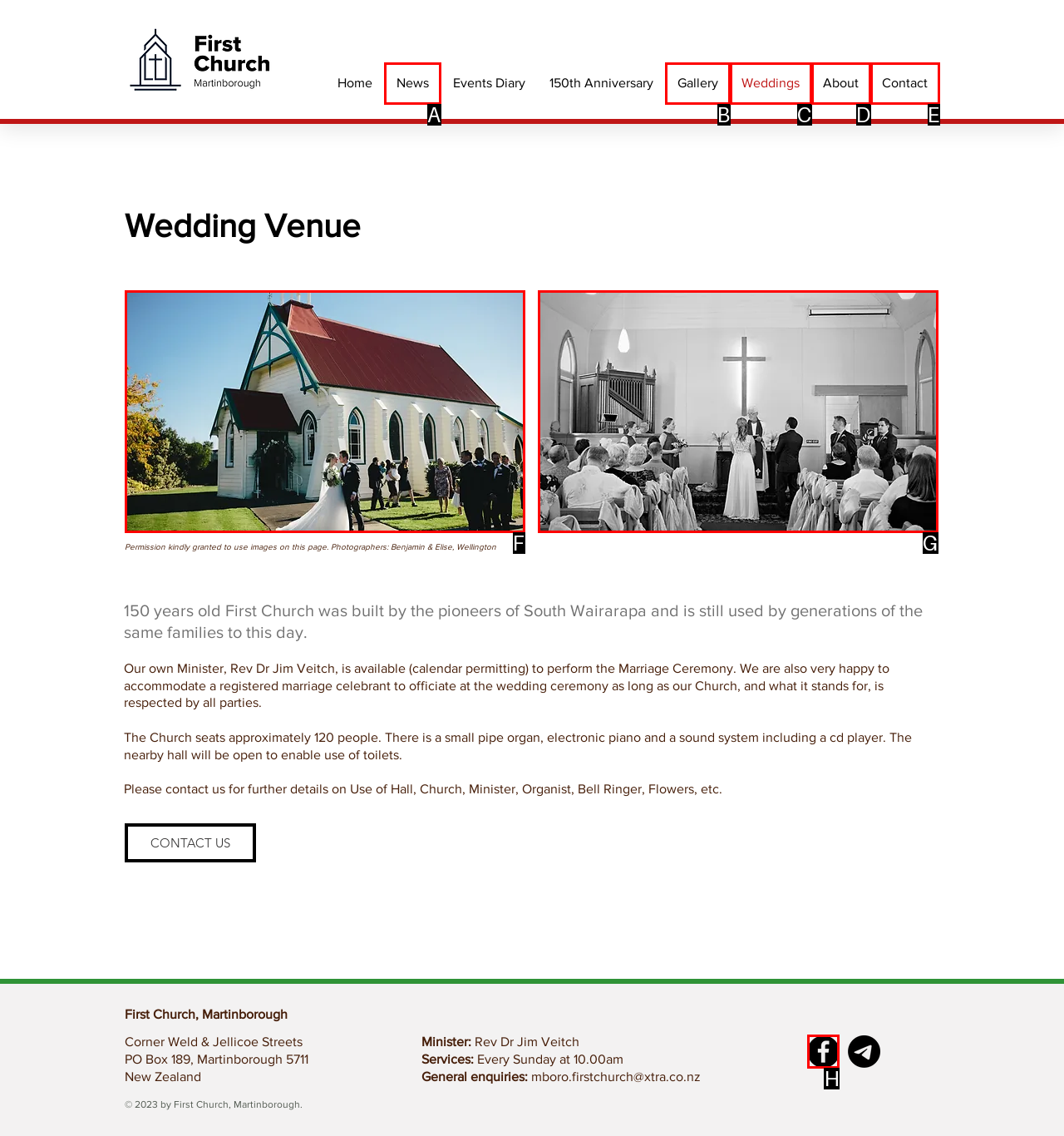Indicate the UI element to click to perform the task: Check the Facebook link. Reply with the letter corresponding to the chosen element.

H